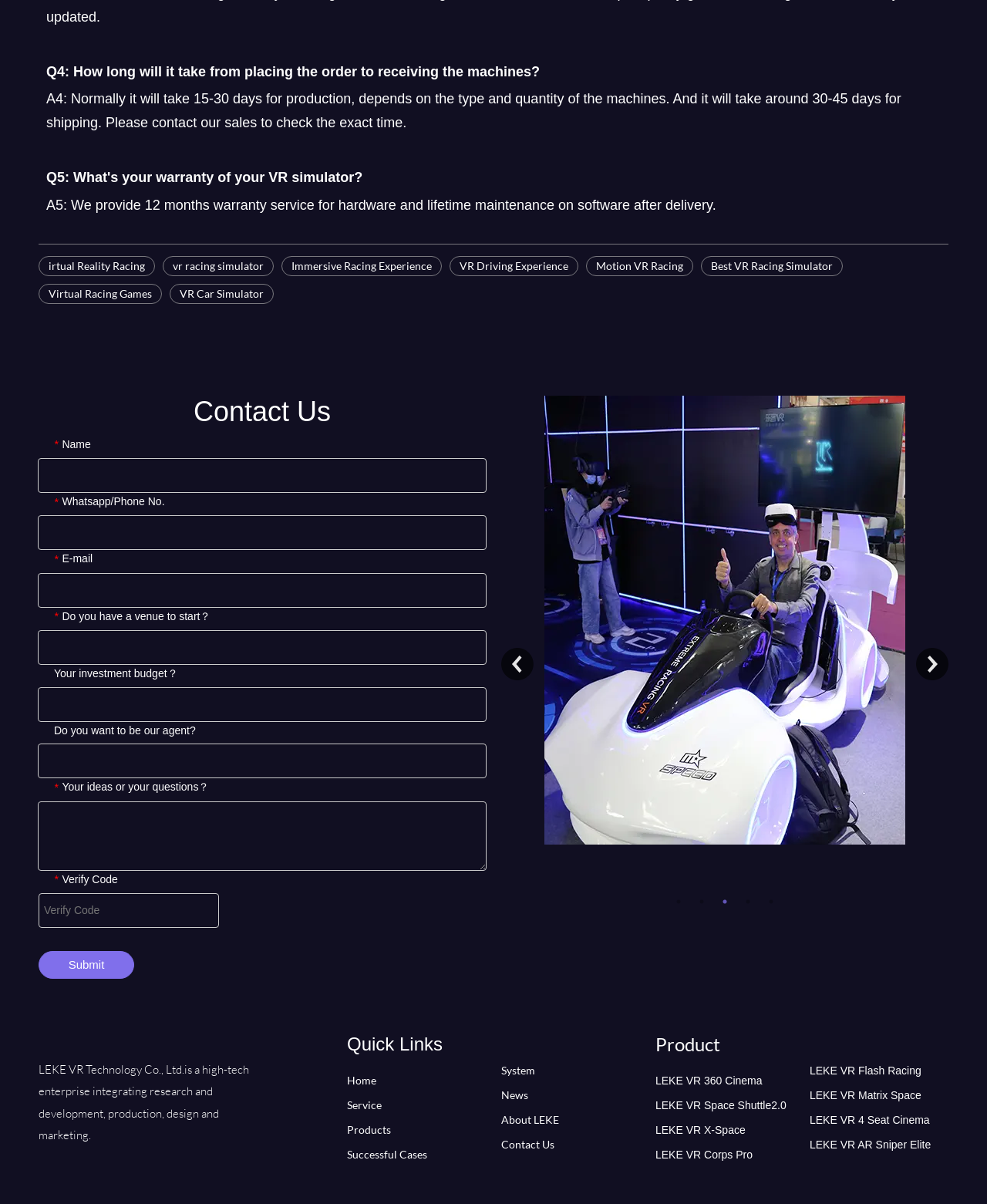Determine the bounding box coordinates of the clickable region to execute the instruction: "Click on the 'Submit' button". The coordinates should be four float numbers between 0 and 1, denoted as [left, top, right, bottom].

[0.039, 0.79, 0.136, 0.813]